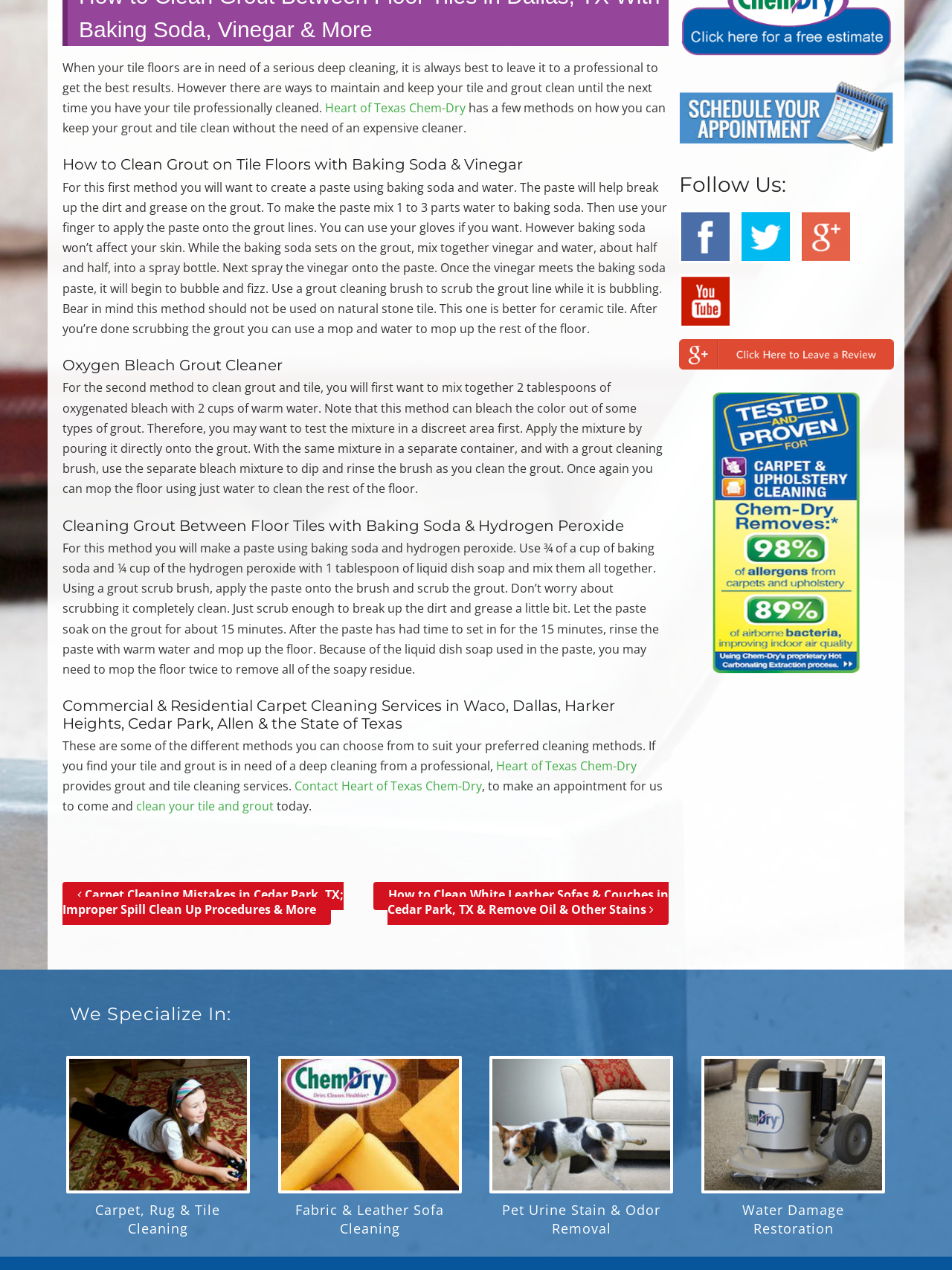Identify the bounding box for the given UI element using the description provided. Coordinates should be in the format (top-left x, top-left y, bottom-right x, bottom-right y) and must be between 0 and 1. Here is the description: Fabric & Leather Sofa Cleaning

[0.31, 0.945, 0.467, 0.974]